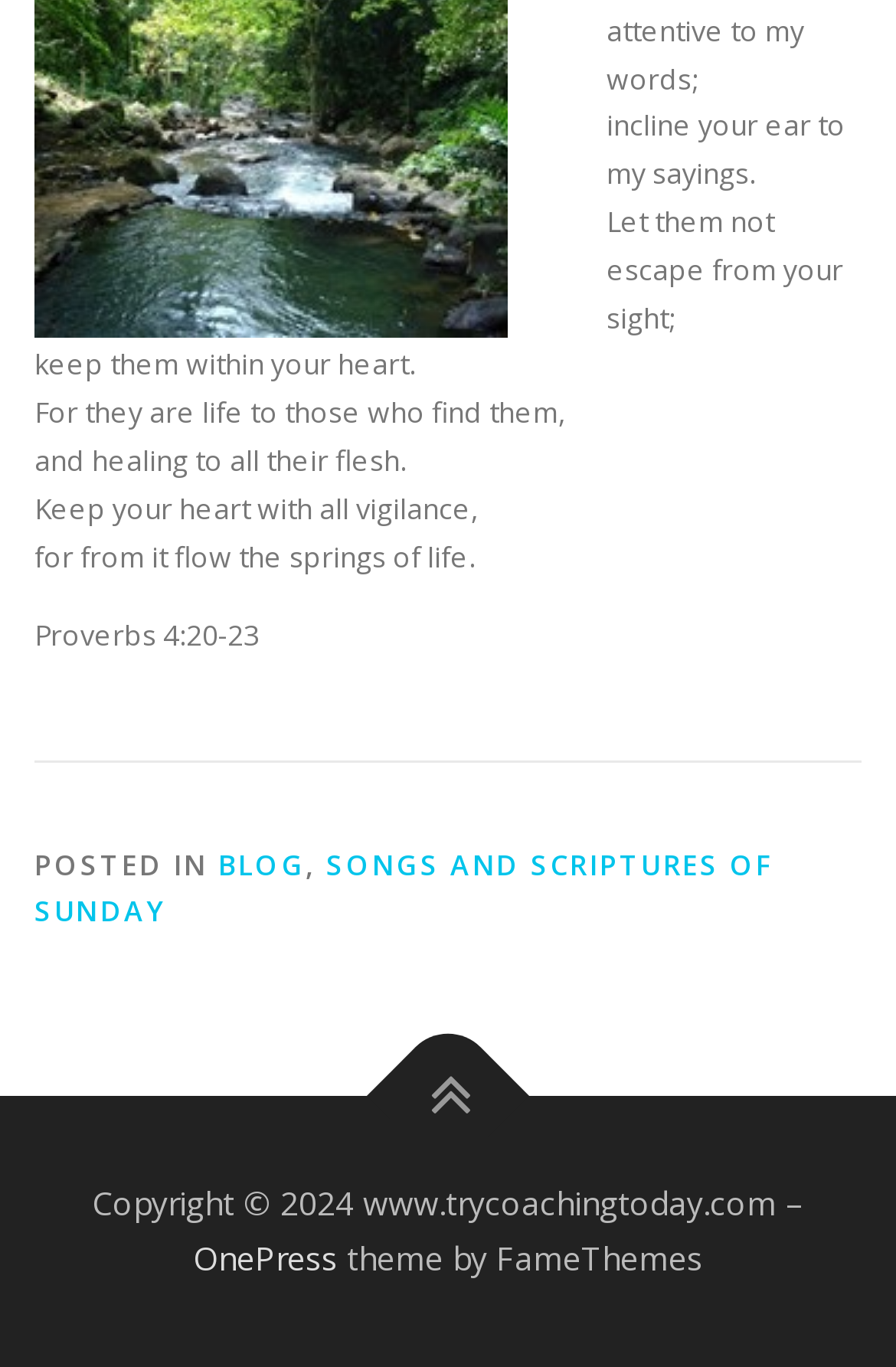Using the provided element description: "Songs and Scriptures of Sunday", identify the bounding box coordinates. The coordinates should be four floats between 0 and 1 in the order [left, top, right, bottom].

[0.038, 0.618, 0.863, 0.681]